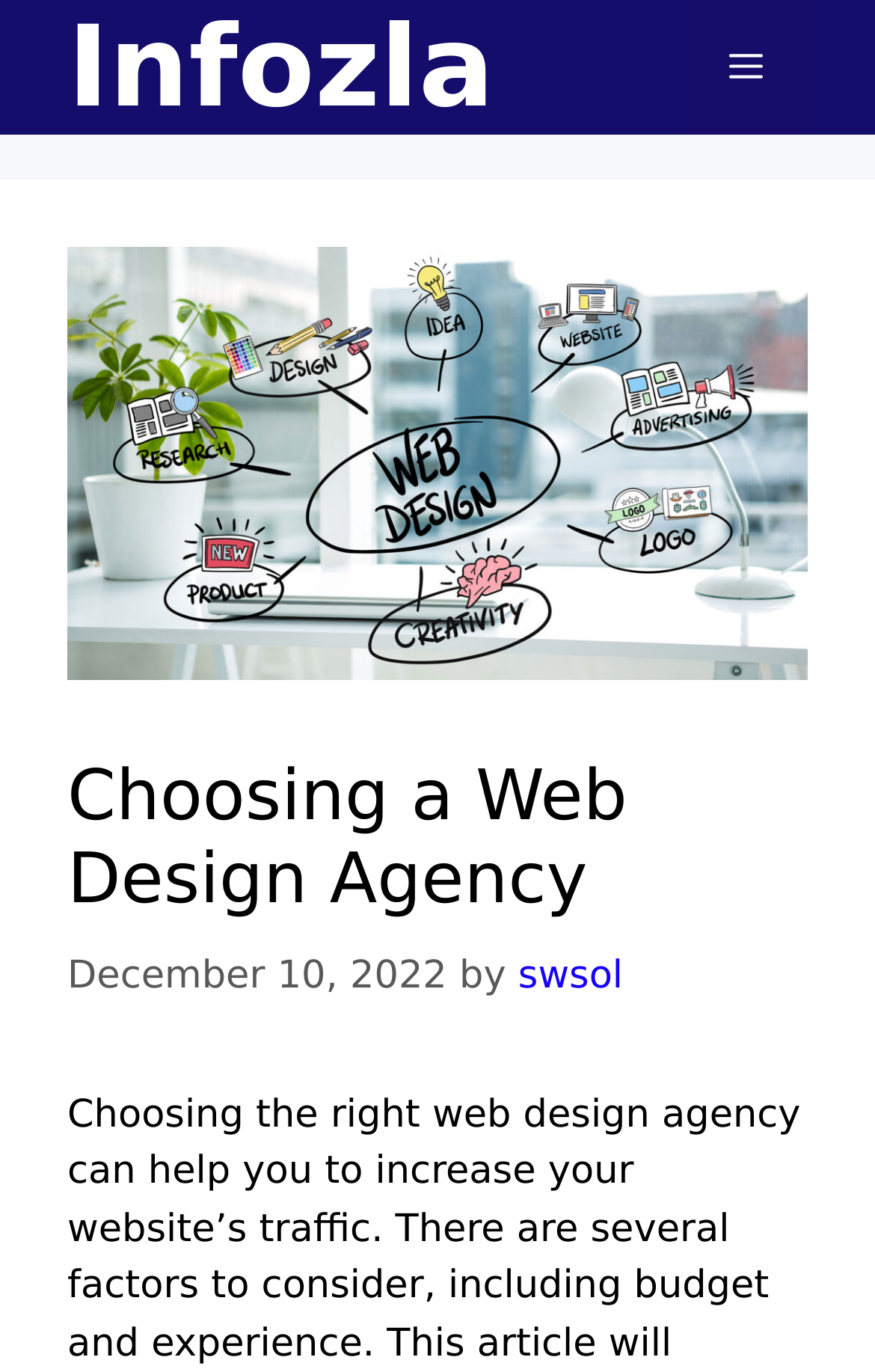Explain in detail what is displayed on the webpage.

The webpage is about choosing a web design agency, with a focus on increasing website traffic. At the top of the page, there is a banner that spans the entire width, containing a link to "Infozla" on the left side and a mobile toggle button on the right side. Below the banner, there is a large image related to web design agencies, taking up most of the width.

Above the image, there is a header section that contains a heading "Choosing a Web Design Agency" and a timestamp "December 10, 2022" with the author's name "swsol" linked to their profile. The header section is positioned at the top-left corner of the image.

The overall structure of the page is divided into sections, with the header and image taking up the top portion, and the main content likely following below. There are no other UI elements or text visible in the provided accessibility tree, suggesting that the main content of the article is not included in the provided data.